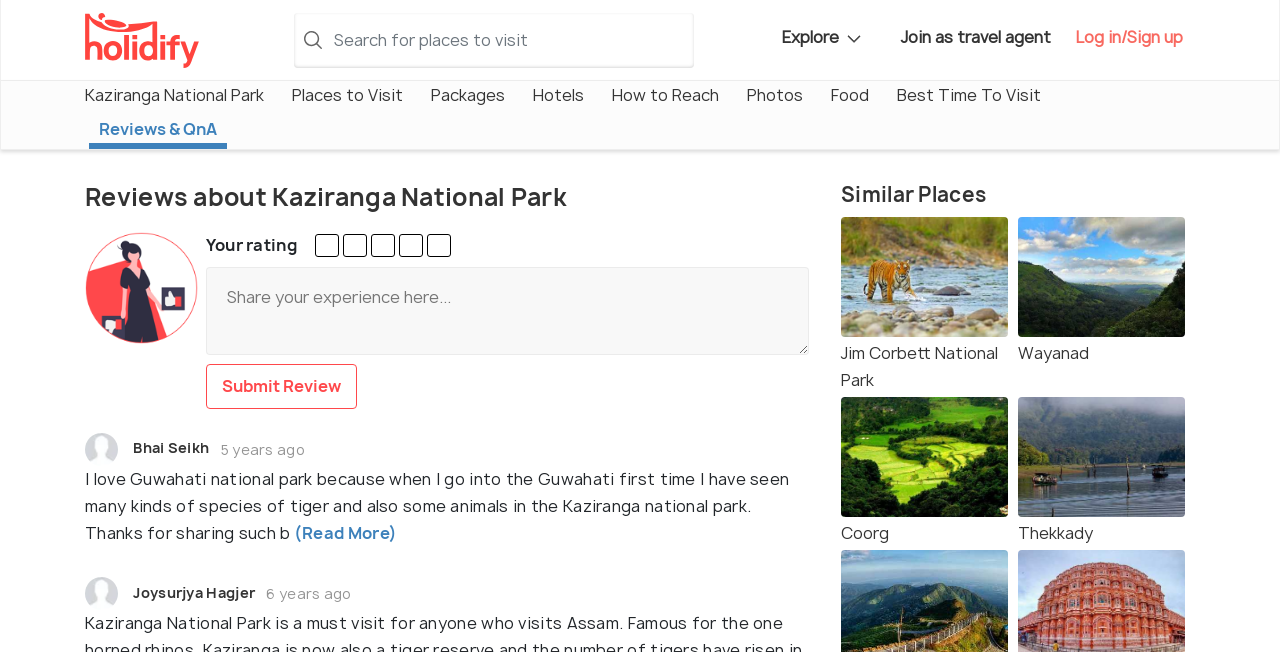Refer to the screenshot and answer the following question in detail:
What is the purpose of the textbox with the placeholder 'Share your experience here...'?

I inferred the purpose of the textbox by looking at its proximity to the button 'Submit Review' and the heading 'Reviews about Kaziranga National Park', which suggests that users can share their experience and submit a review.